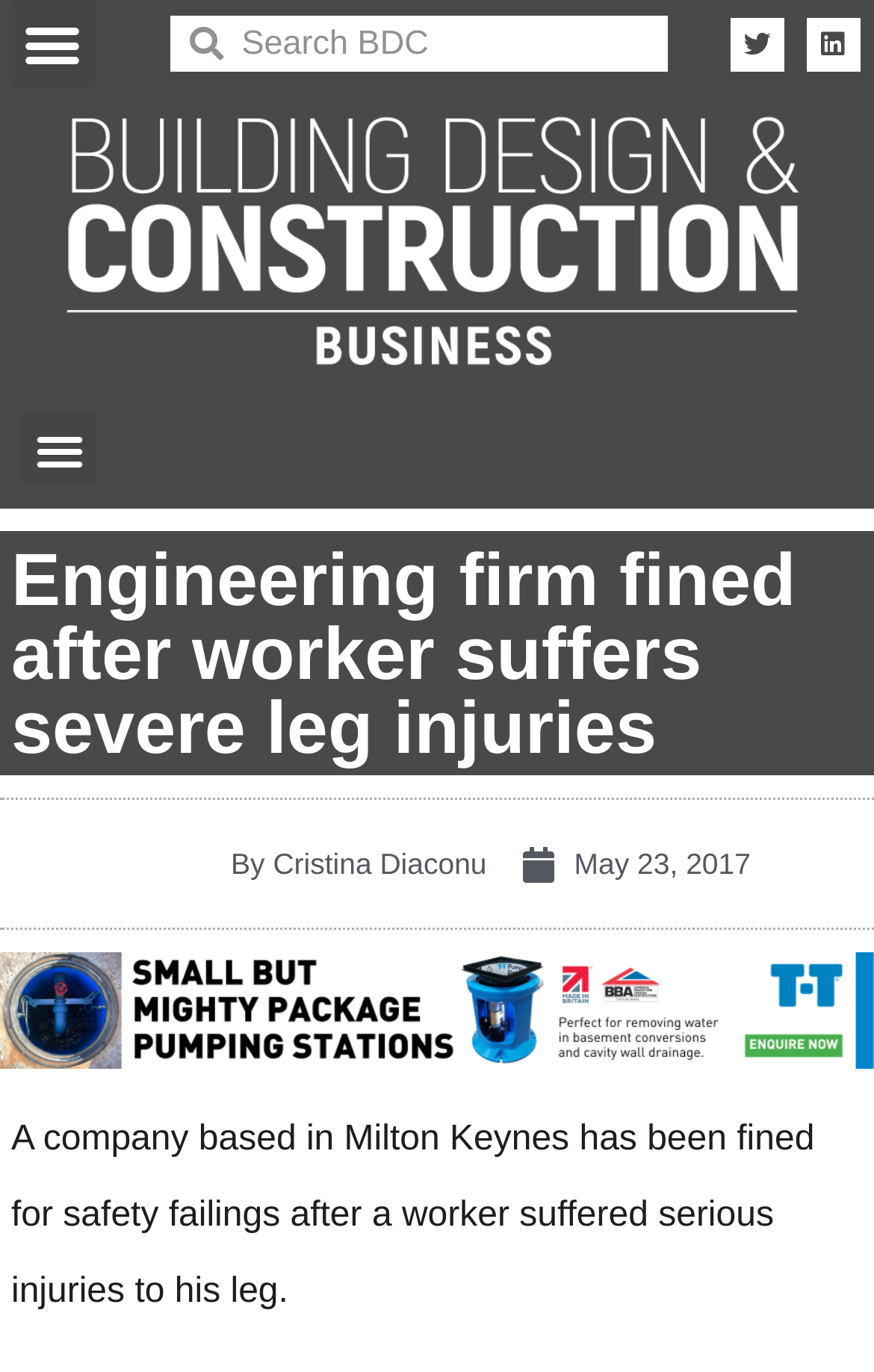Reply to the question with a single word or phrase:
What is the purpose of the button?

Menu Toggle